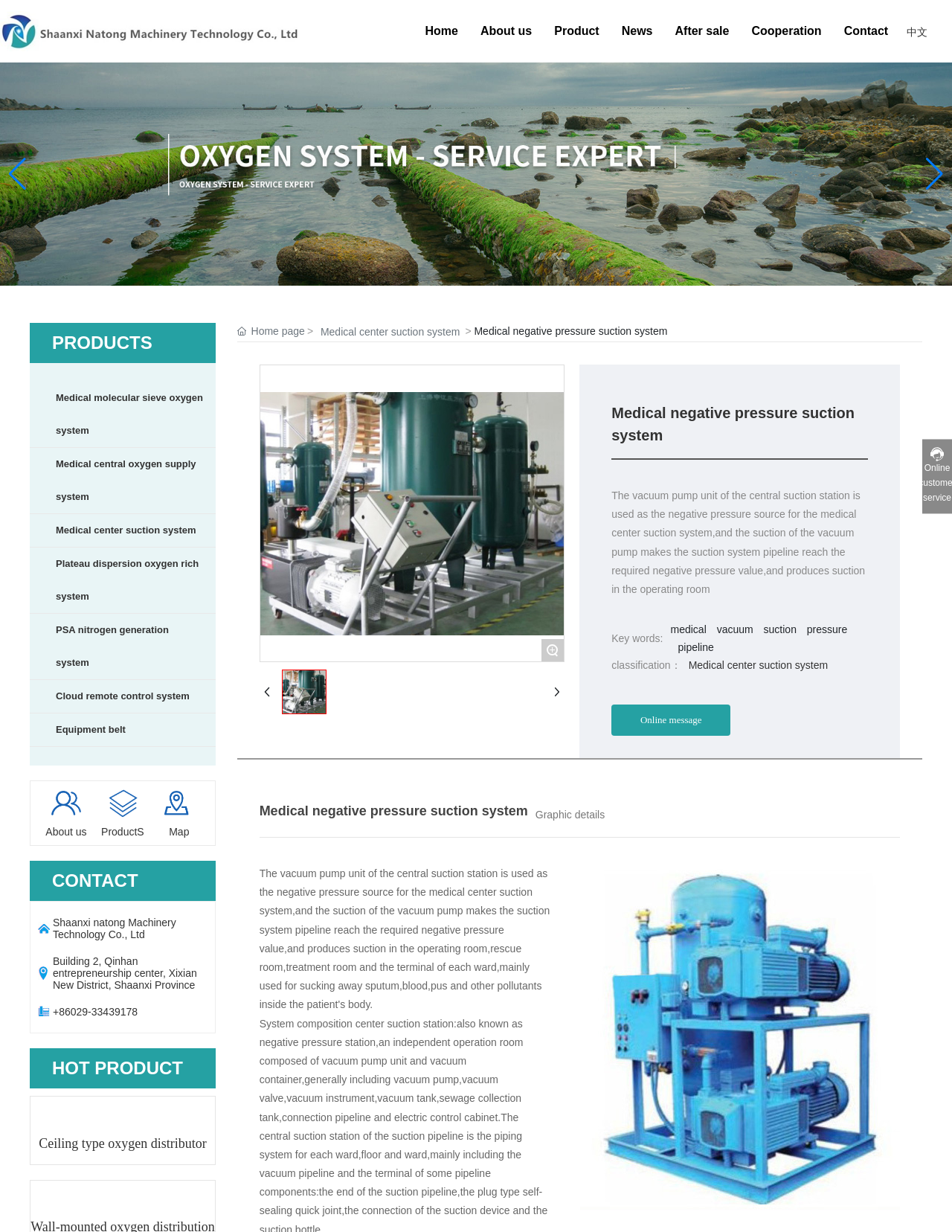Respond to the question below with a single word or phrase: What is the function of the vacuum pump unit?

To produce suction in the operating room